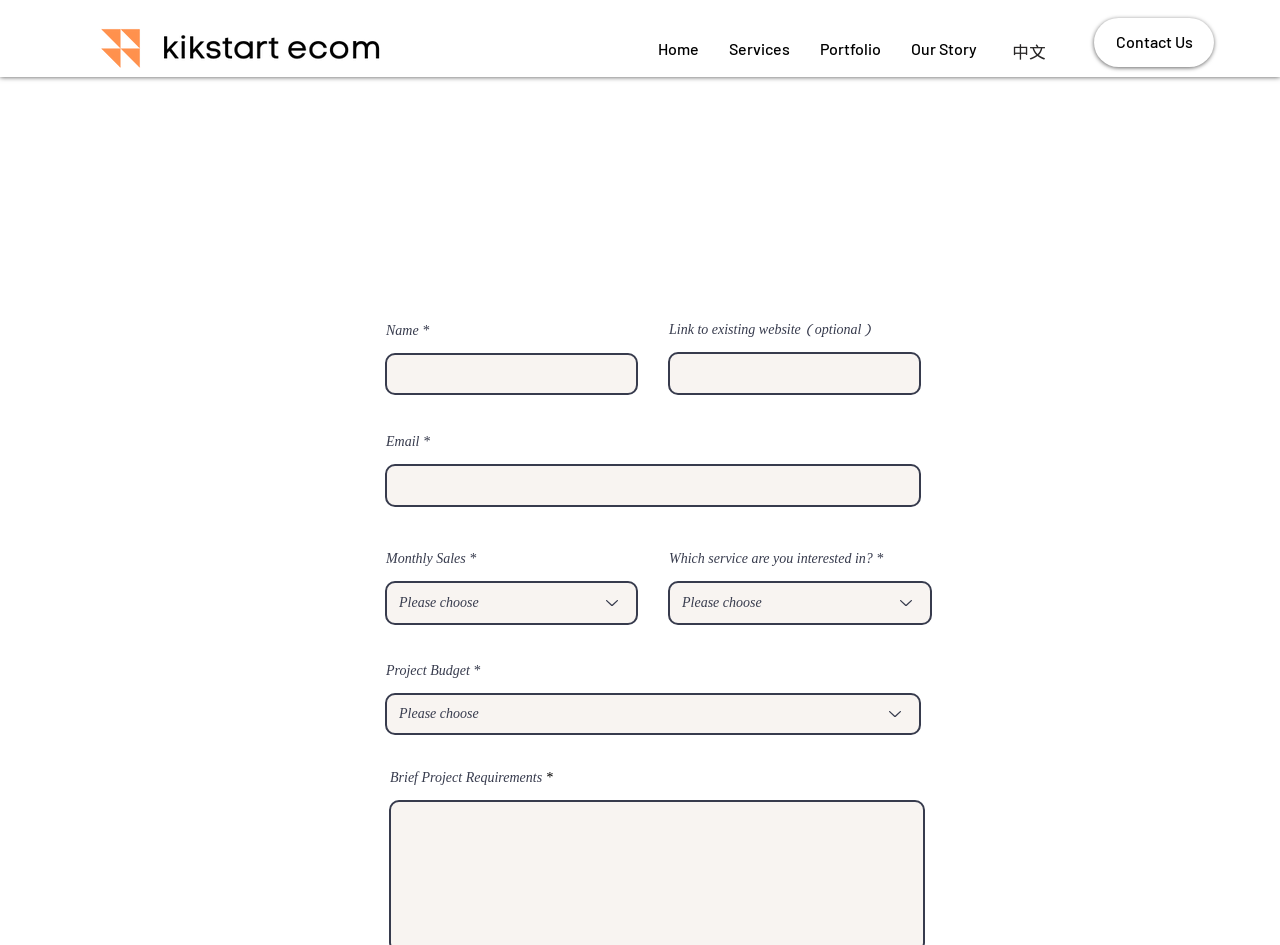Indicate the bounding box coordinates of the element that needs to be clicked to satisfy the following instruction: "Choose a language from the 中文 link". The coordinates should be four float numbers between 0 and 1, i.e., [left, top, right, bottom].

[0.748, 0.033, 0.859, 0.075]